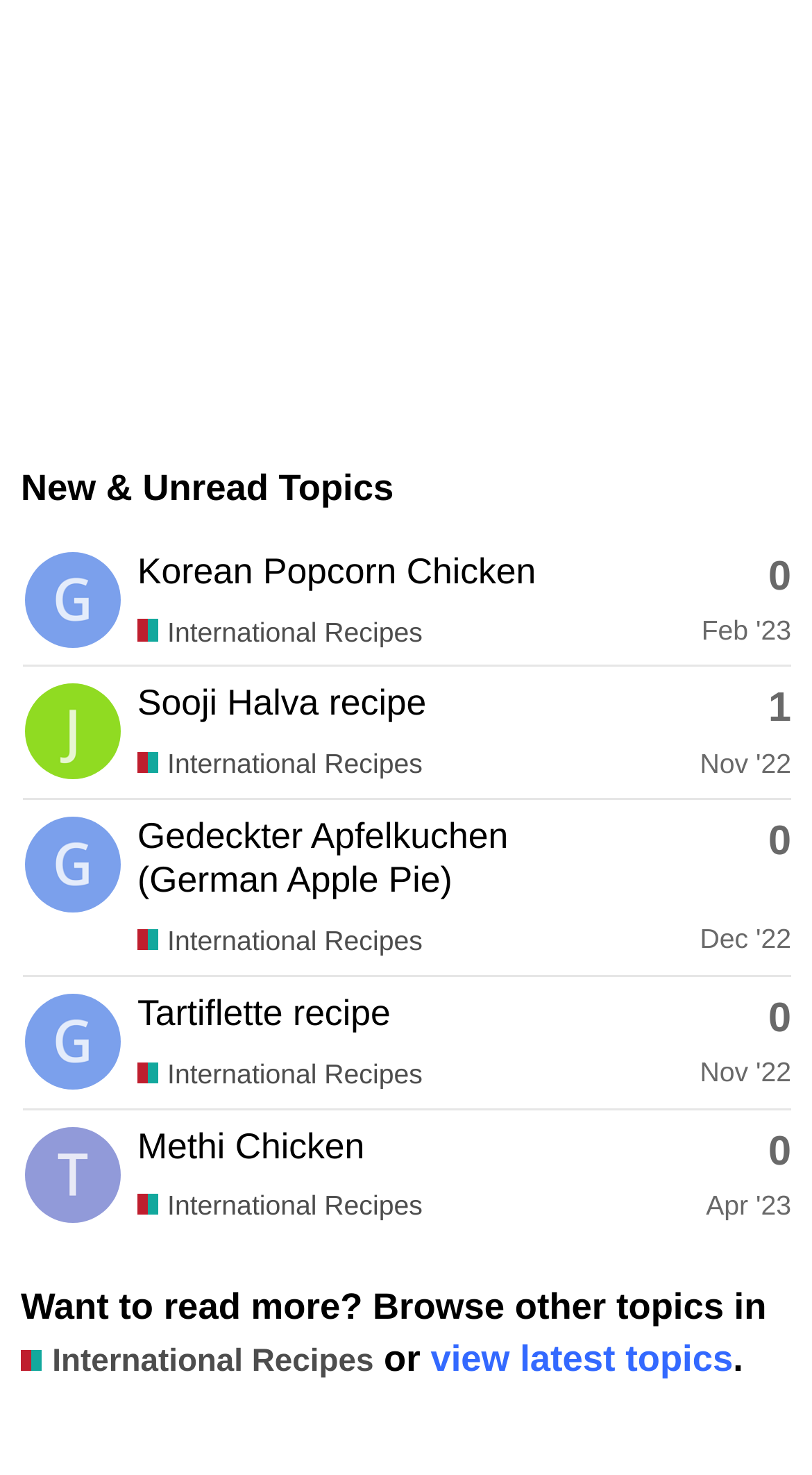Pinpoint the bounding box coordinates of the area that must be clicked to complete this instruction: "View Sooji Halva recipe".

[0.027, 0.452, 0.974, 0.542]